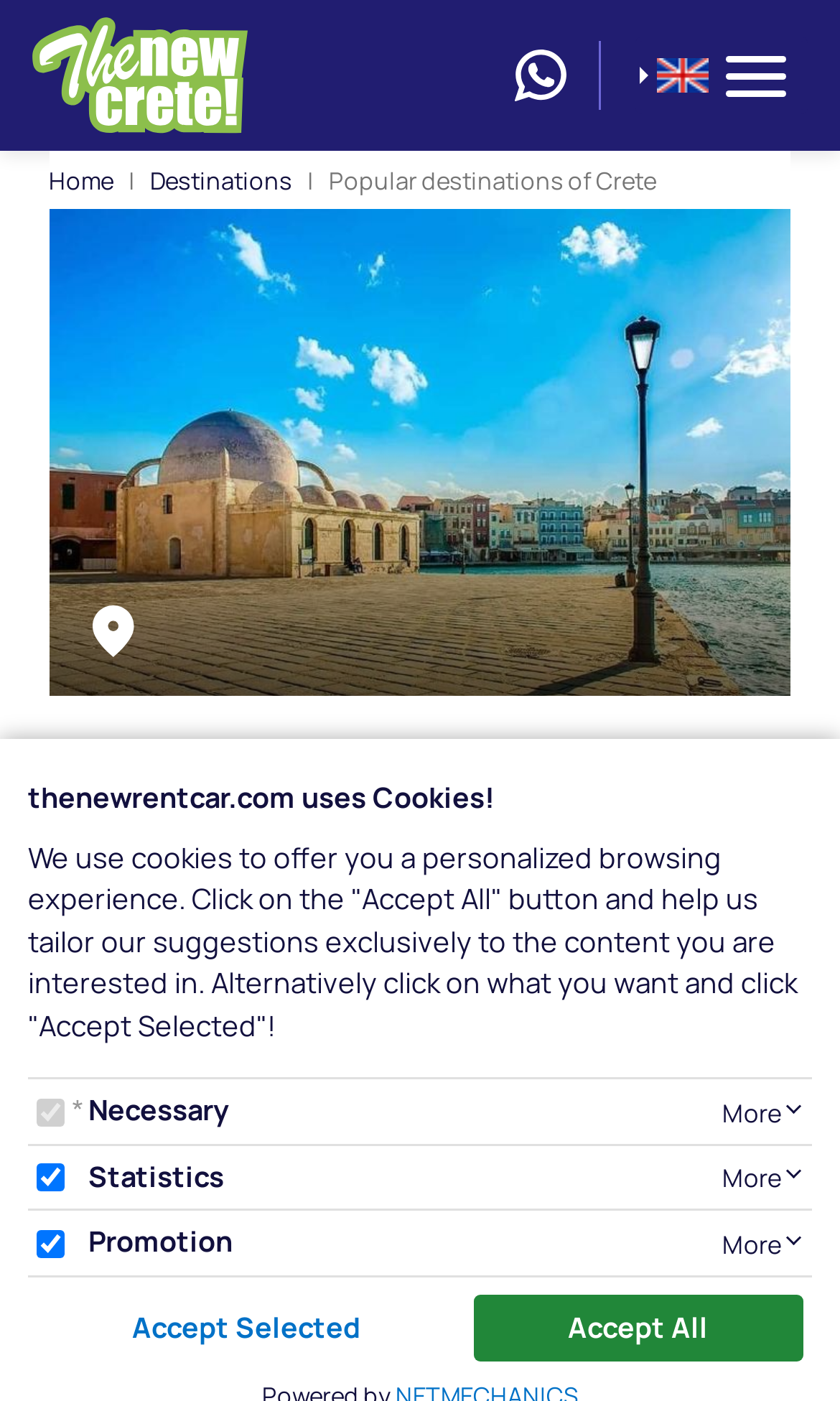Using a single word or phrase, answer the following question: 
What is the title of the first heading?

Popular destinations of Crete